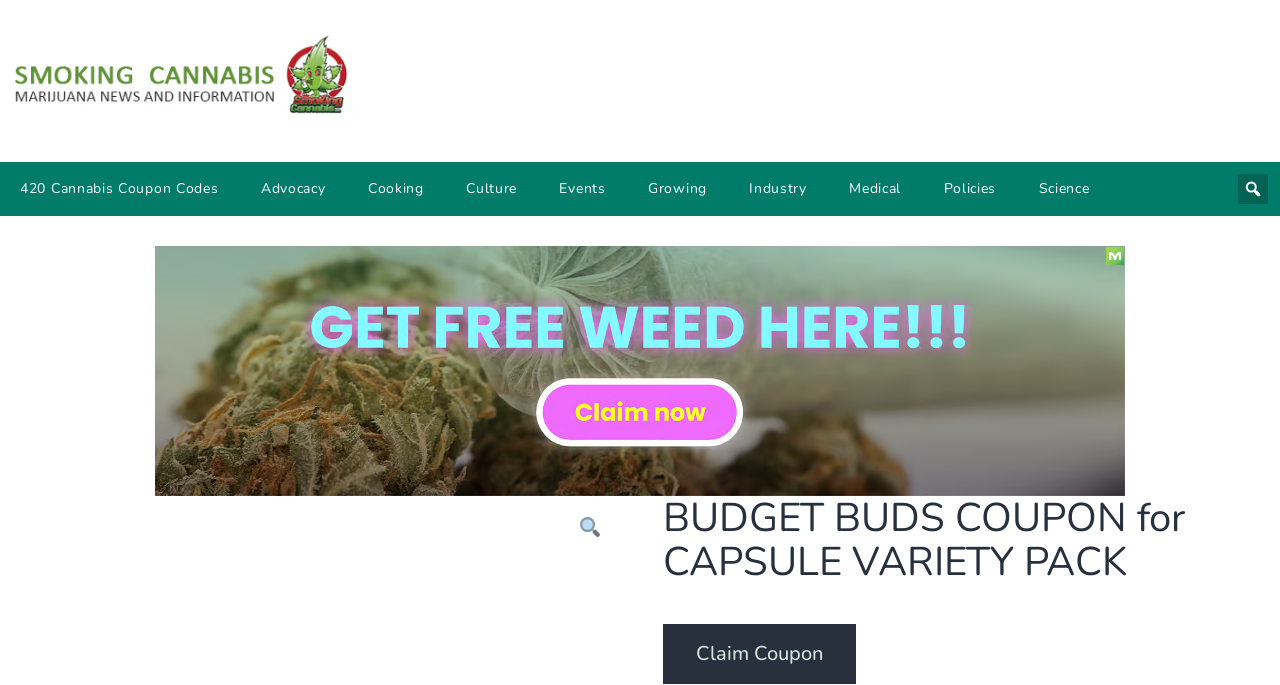Create a full and detailed caption for the entire webpage.

The webpage is about a coupon offer for a cannabis capsule variety pack. At the top left, there is a link to "SmokingCannabis.com" accompanied by an image of the same name. Next to it, there is another link to "Smoking Cannabis Blog". Below these links, there is a navigation menu labeled "Primary menu" that contains 9 links to different categories, including "420 Cannabis Coupon Codes", "Advocacy", "Cooking", and more. These links are arranged horizontally across the page.

Below the navigation menu, there is an iframe that takes up most of the page's width. Above the iframe, there is a search icon (magnifying glass) with a link labeled "🔍". 

The main content of the page is a heading that reads "BUDGET BUDS COUPON for CAPSULE VARIETY PACK", which is centered near the top of the page. Below the heading, there is a call-to-action button labeled "Claim Coupon" that is prominently displayed near the bottom of the page.